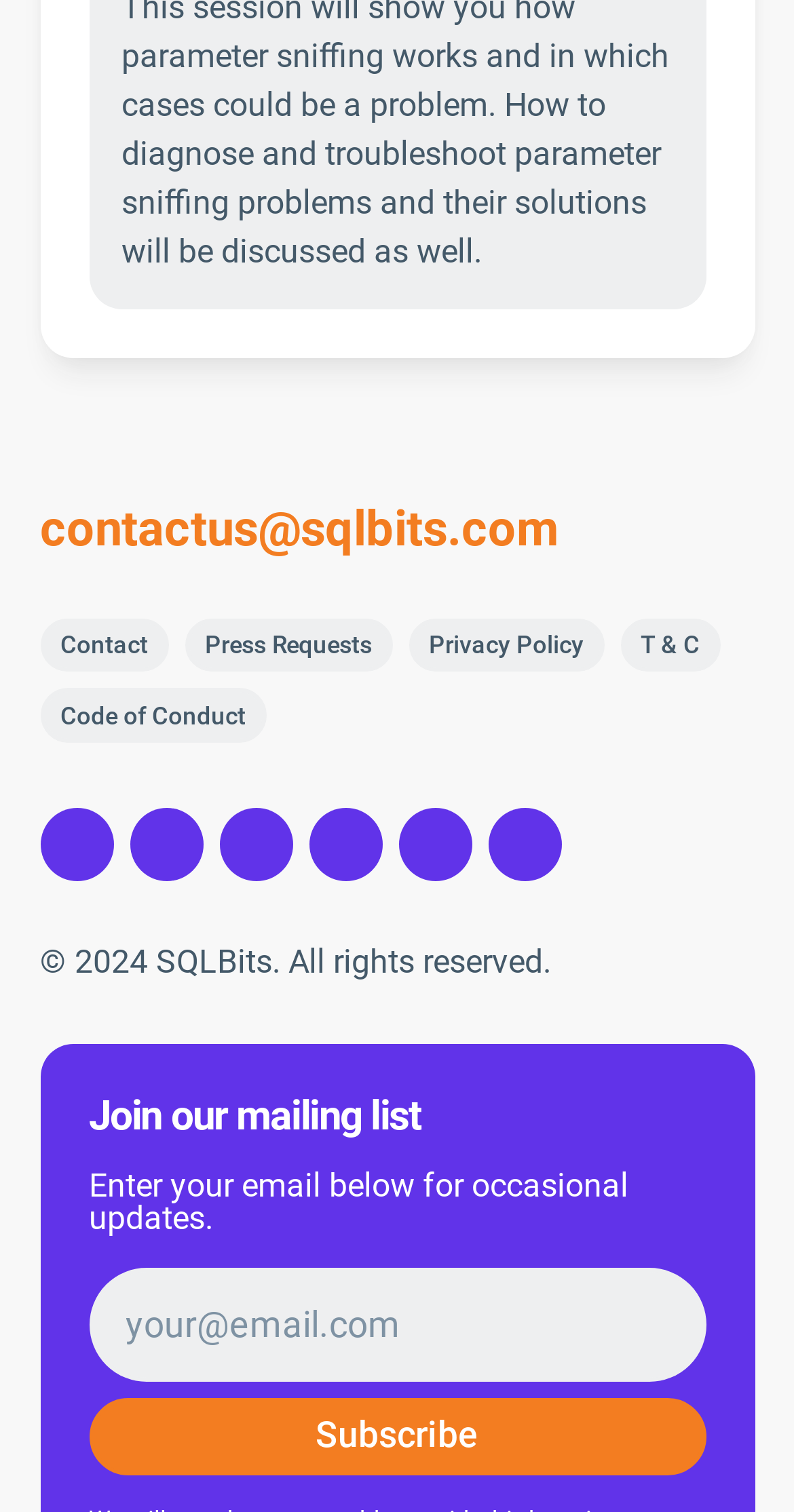Identify the bounding box coordinates necessary to click and complete the given instruction: "Enter email address".

[0.112, 0.839, 0.888, 0.914]